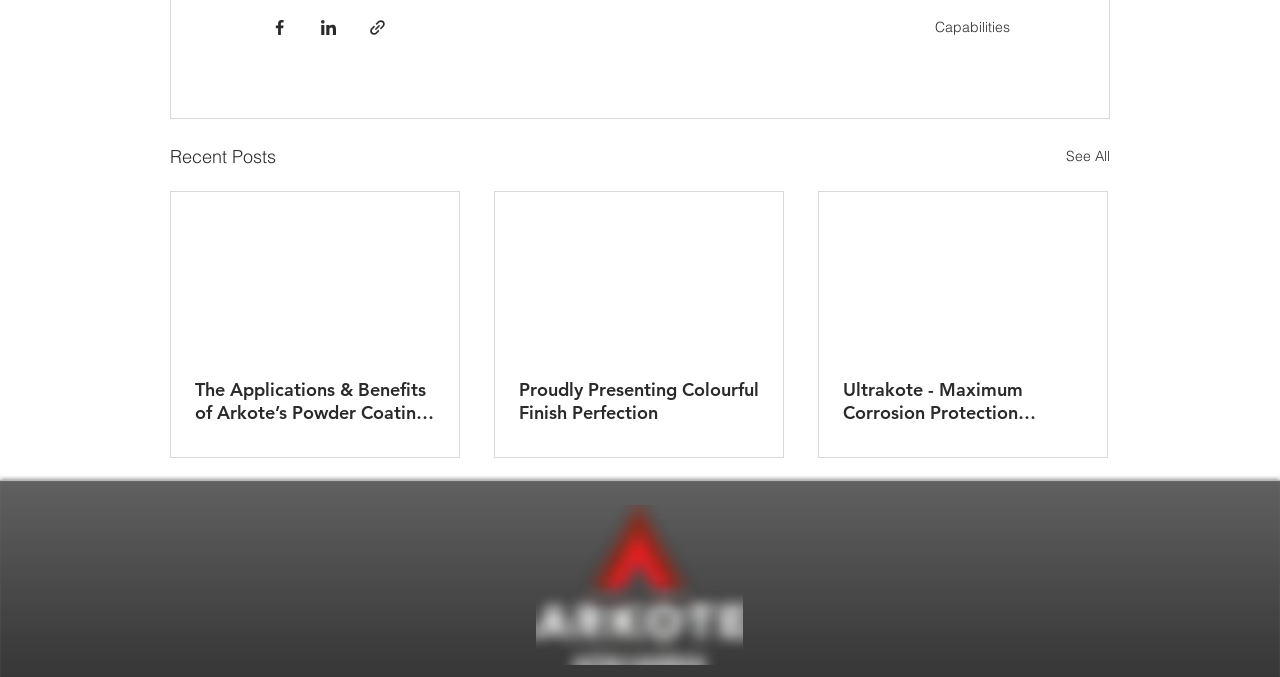Locate the bounding box coordinates of the clickable part needed for the task: "View recent posts".

[0.133, 0.21, 0.216, 0.252]